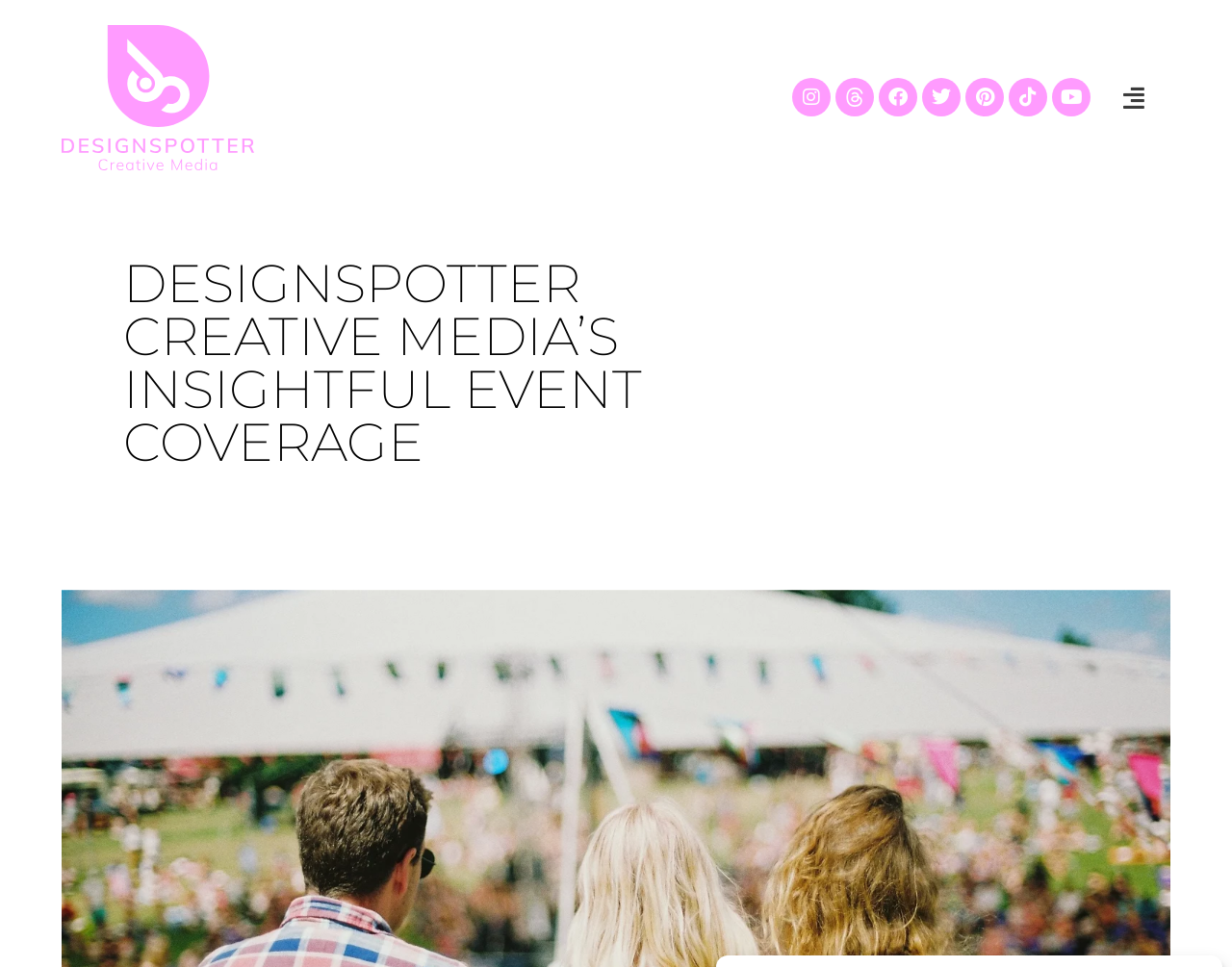Provide the bounding box coordinates of the HTML element described by the text: "Menu".

[0.893, 0.082, 0.947, 0.119]